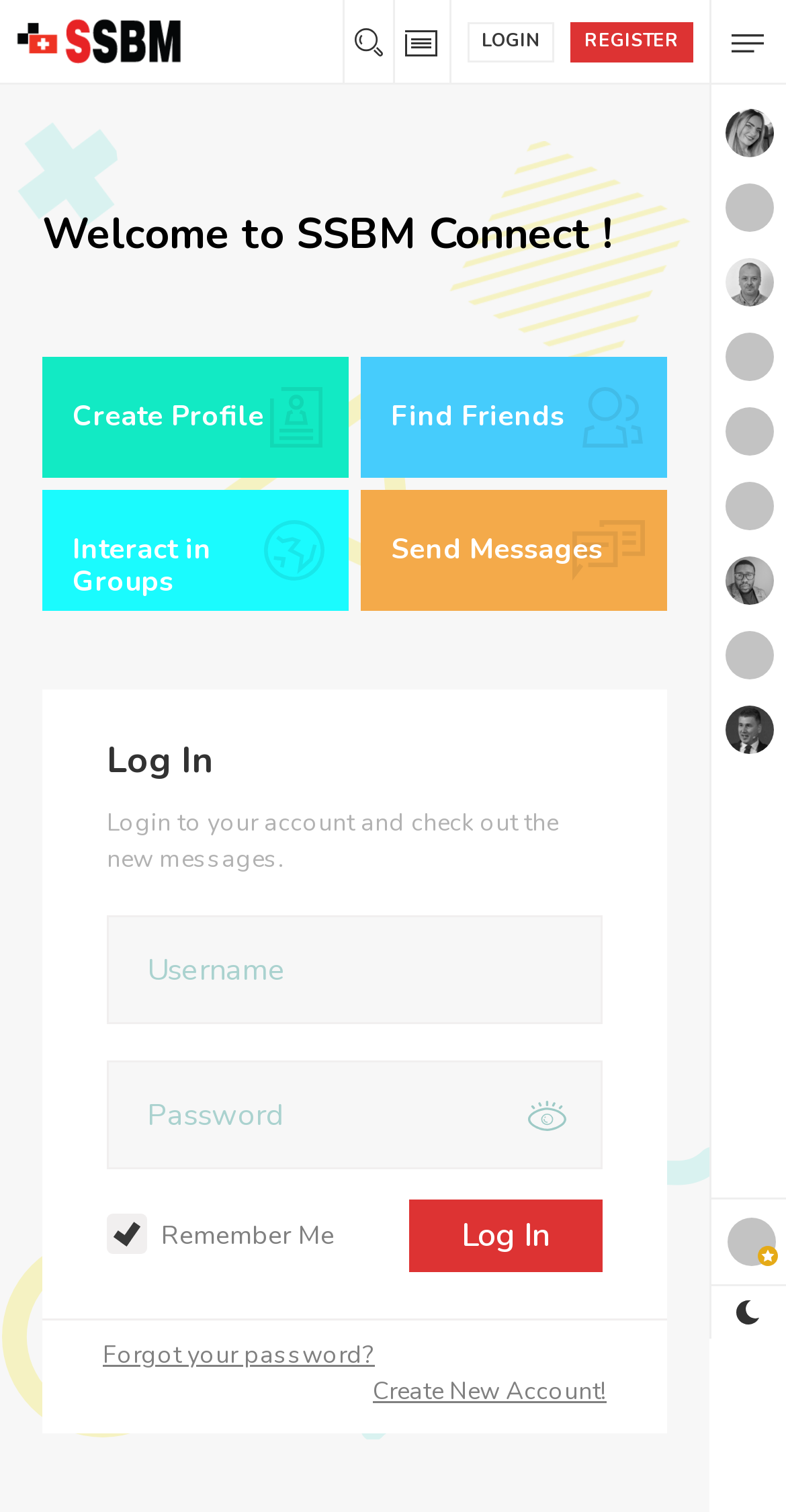Please identify the bounding box coordinates of the element on the webpage that should be clicked to follow this instruction: "Click the Home link". The bounding box coordinates should be given as four float numbers between 0 and 1, formatted as [left, top, right, bottom].

None